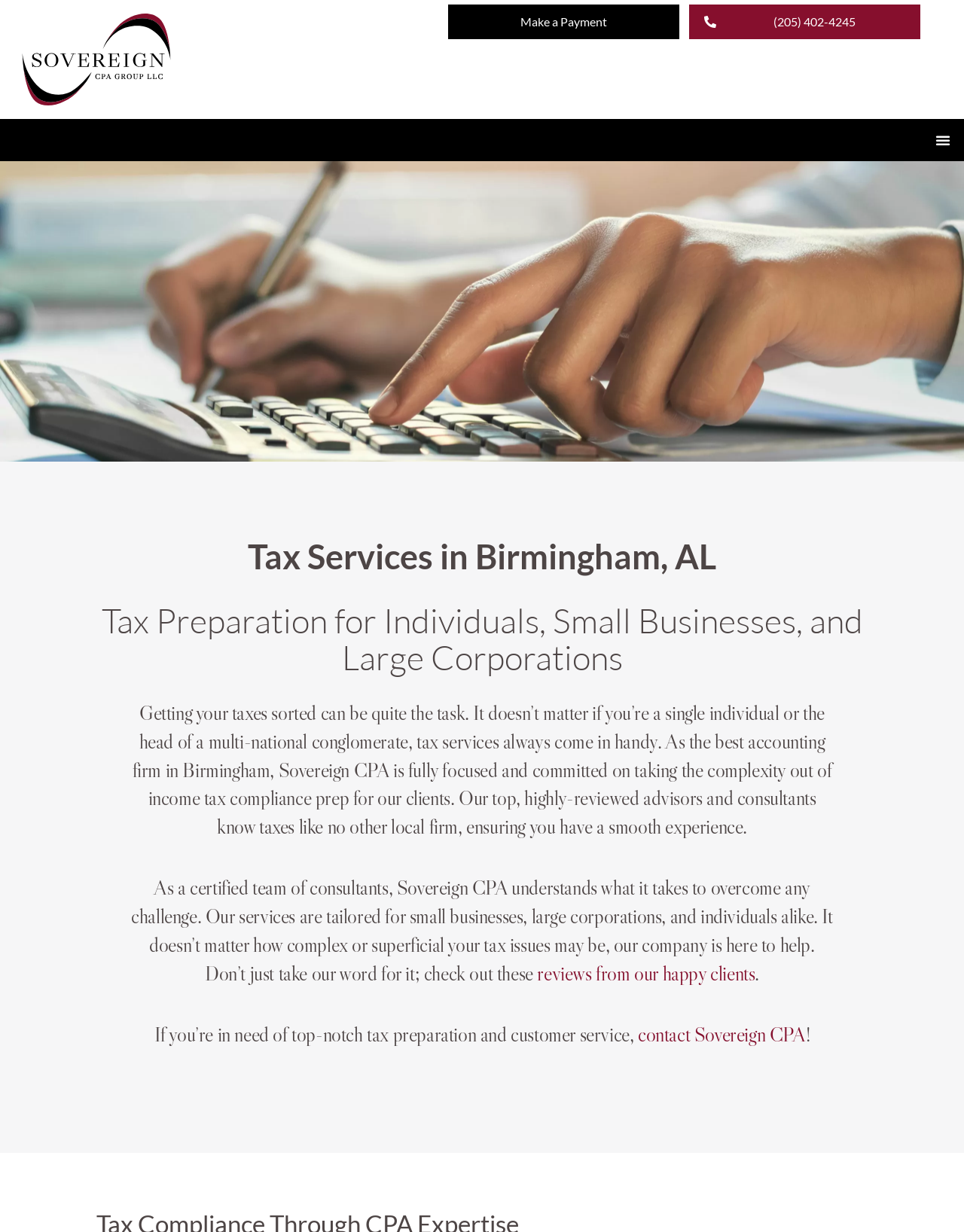From the given element description: "reviews from our happy clients", find the bounding box for the UI element. Provide the coordinates as four float numbers between 0 and 1, in the order [left, top, right, bottom].

[0.553, 0.78, 0.783, 0.8]